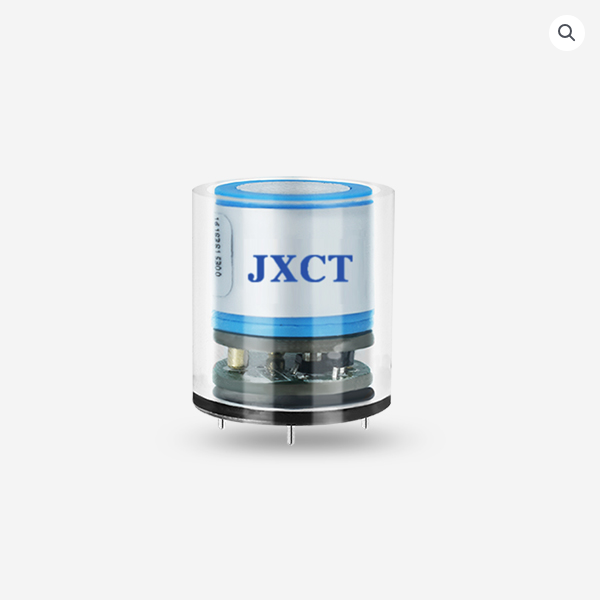What is the sensor ideal for?
From the image, respond with a single word or phrase.

Industrial, underground, and environmental monitoring